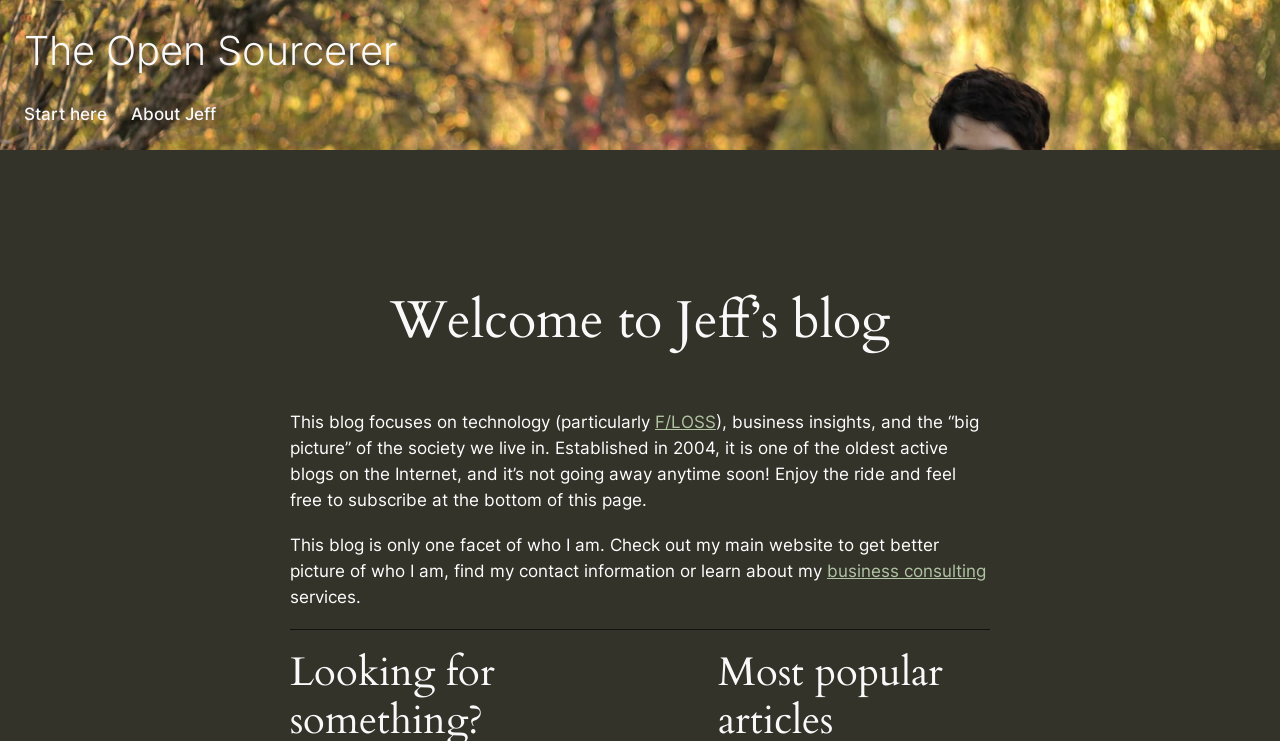Using the details from the image, please elaborate on the following question: How can readers subscribe to this blog?

According to the static text 'Enjoy the ride and feel free to subscribe at the bottom of this page...', I can conclude that readers can subscribe to this blog at the bottom of this page.